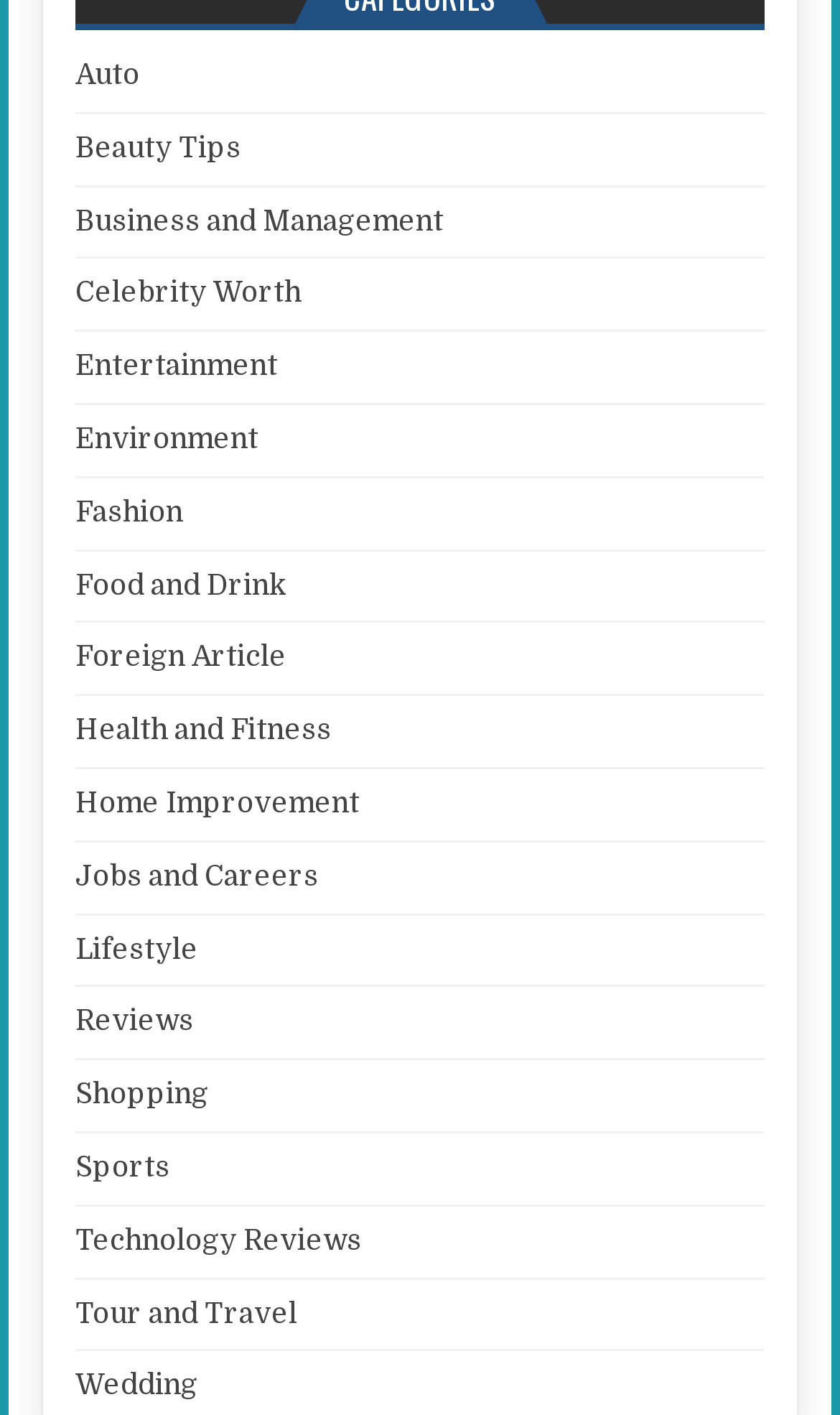Please find and report the bounding box coordinates of the element to click in order to perform the following action: "Explore the Entertainment section". The coordinates should be expressed as four float numbers between 0 and 1, in the format [left, top, right, bottom].

[0.09, 0.247, 0.331, 0.27]